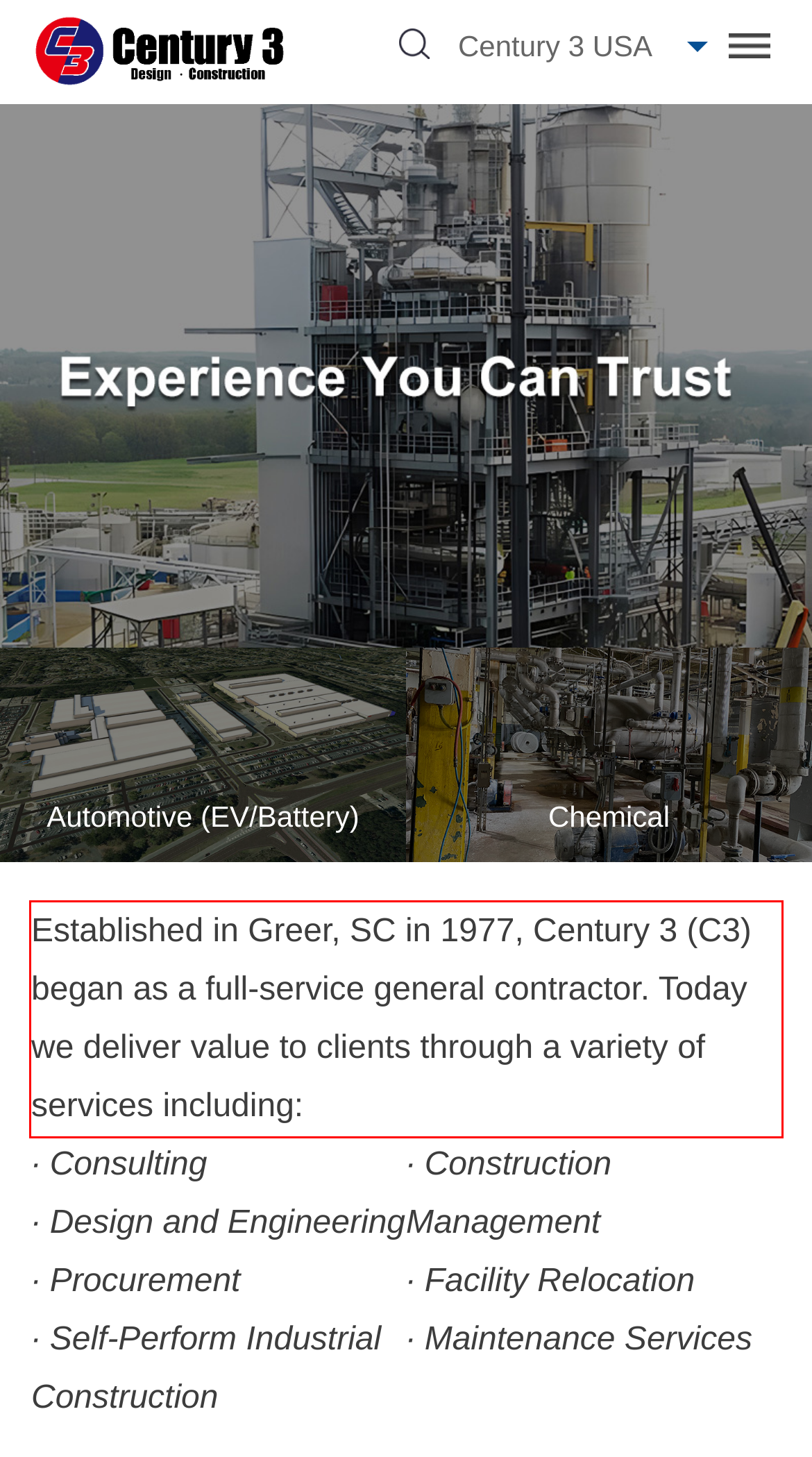Review the webpage screenshot provided, and perform OCR to extract the text from the red bounding box.

Established in Greer, SC in 1977, Century 3 (C3) began as a full-service general contractor. Today we deliver value to clients through a variety of services including: